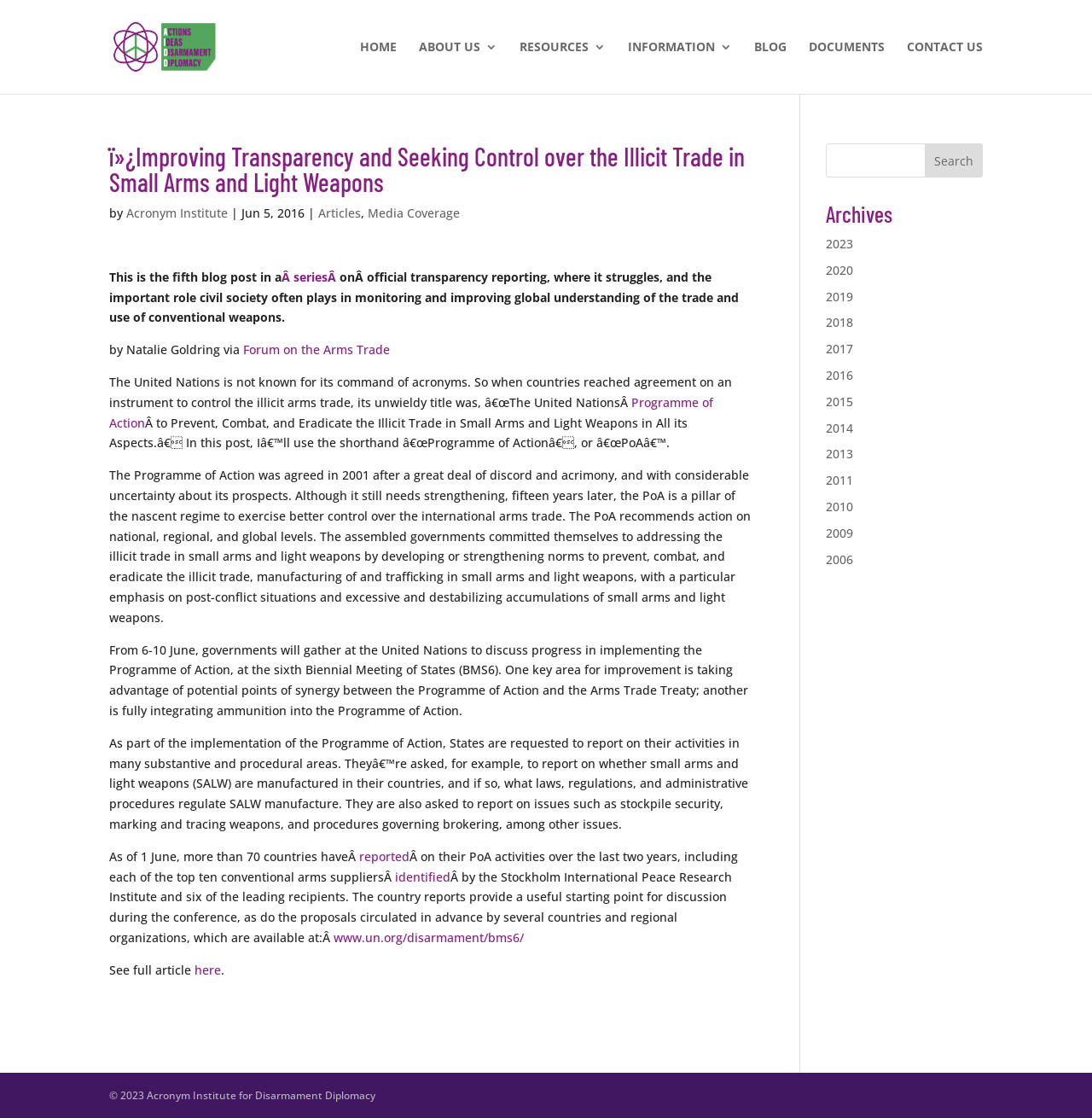Determine the bounding box for the HTML element described here: "Forex". The coordinates should be given as [left, top, right, bottom] with each number being a float between 0 and 1.

None